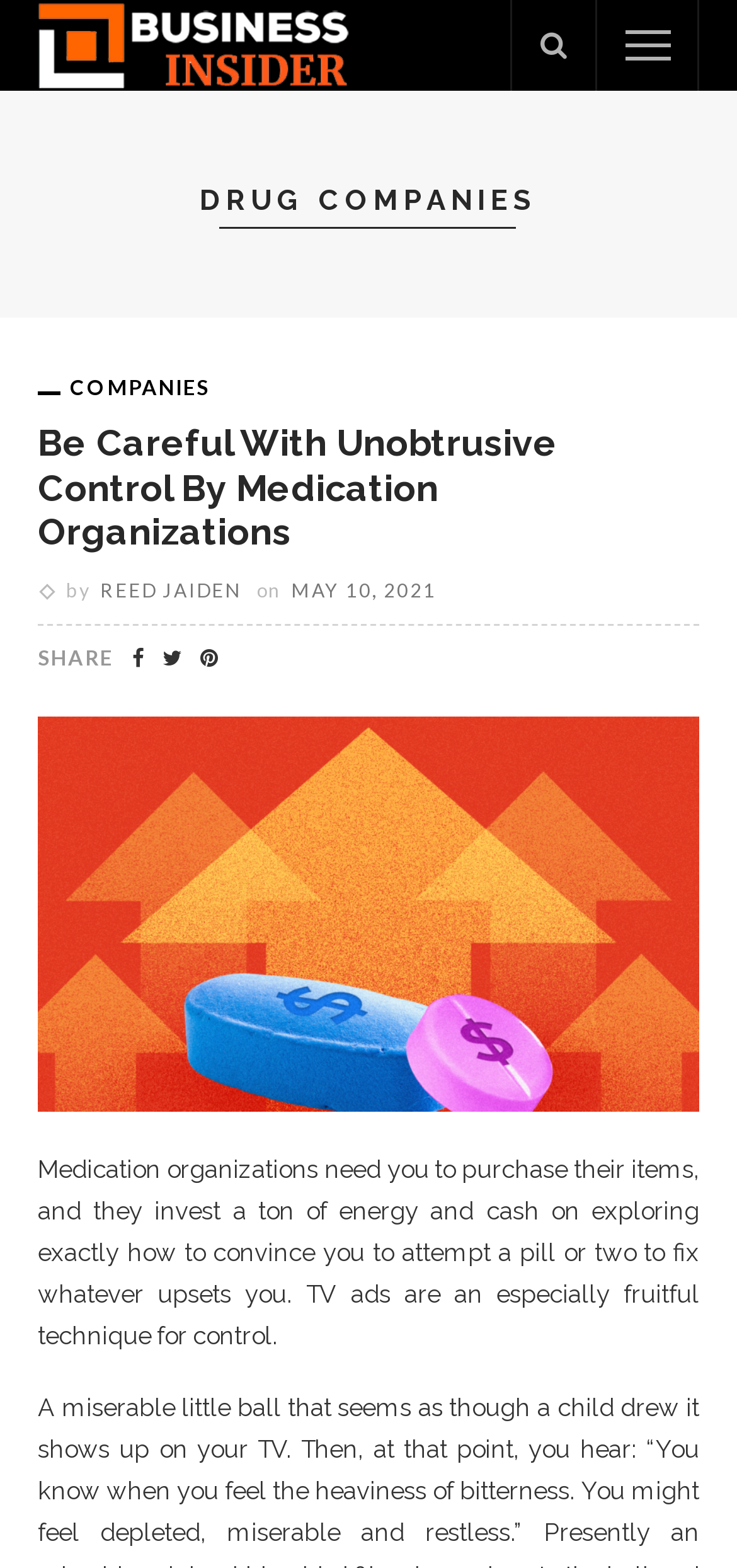Please find the bounding box coordinates of the clickable region needed to complete the following instruction: "Read the article about drug companies". The bounding box coordinates must consist of four float numbers between 0 and 1, i.e., [left, top, right, bottom].

[0.271, 0.119, 0.729, 0.146]